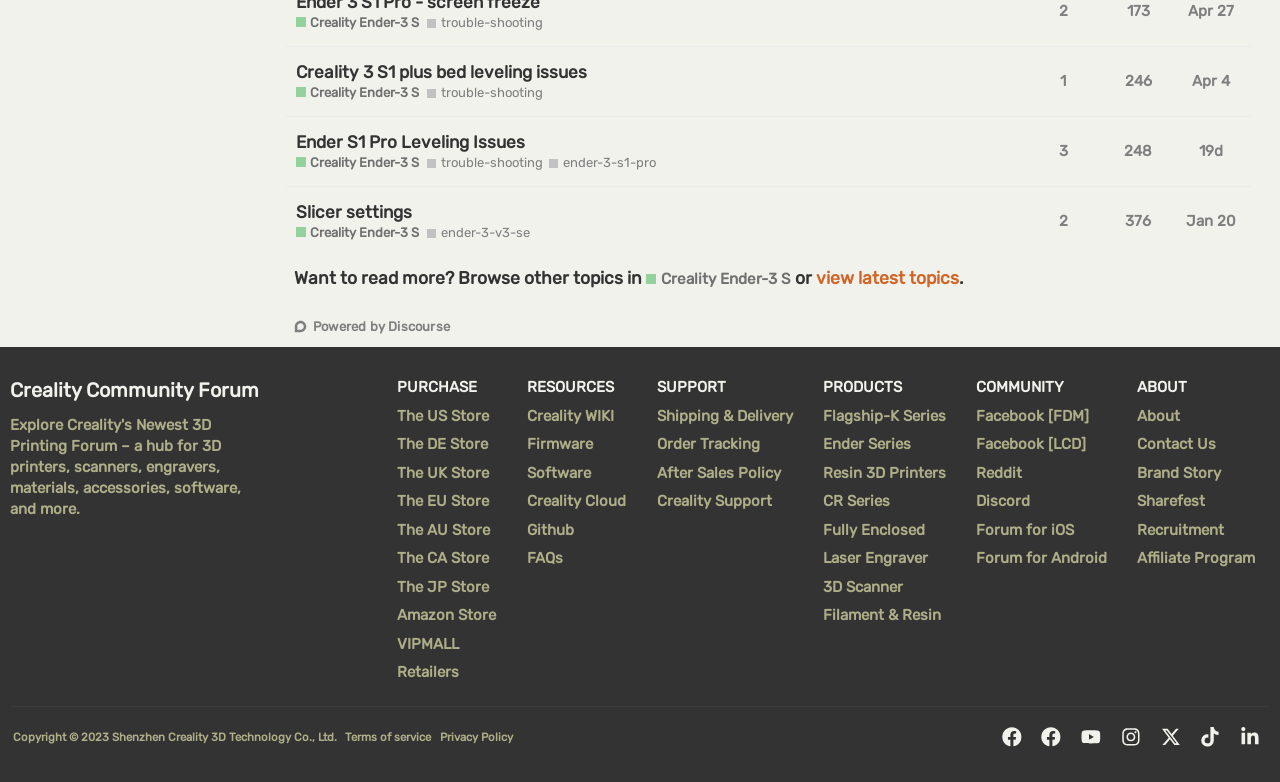How many times has the topic 'Slicer settings' been viewed?
Look at the webpage screenshot and answer the question with a detailed explanation.

The question can be answered by looking at the gridcell containing the topic 'Slicer settings' and finding the generic text that says 'this topic has been viewed 376 times'.